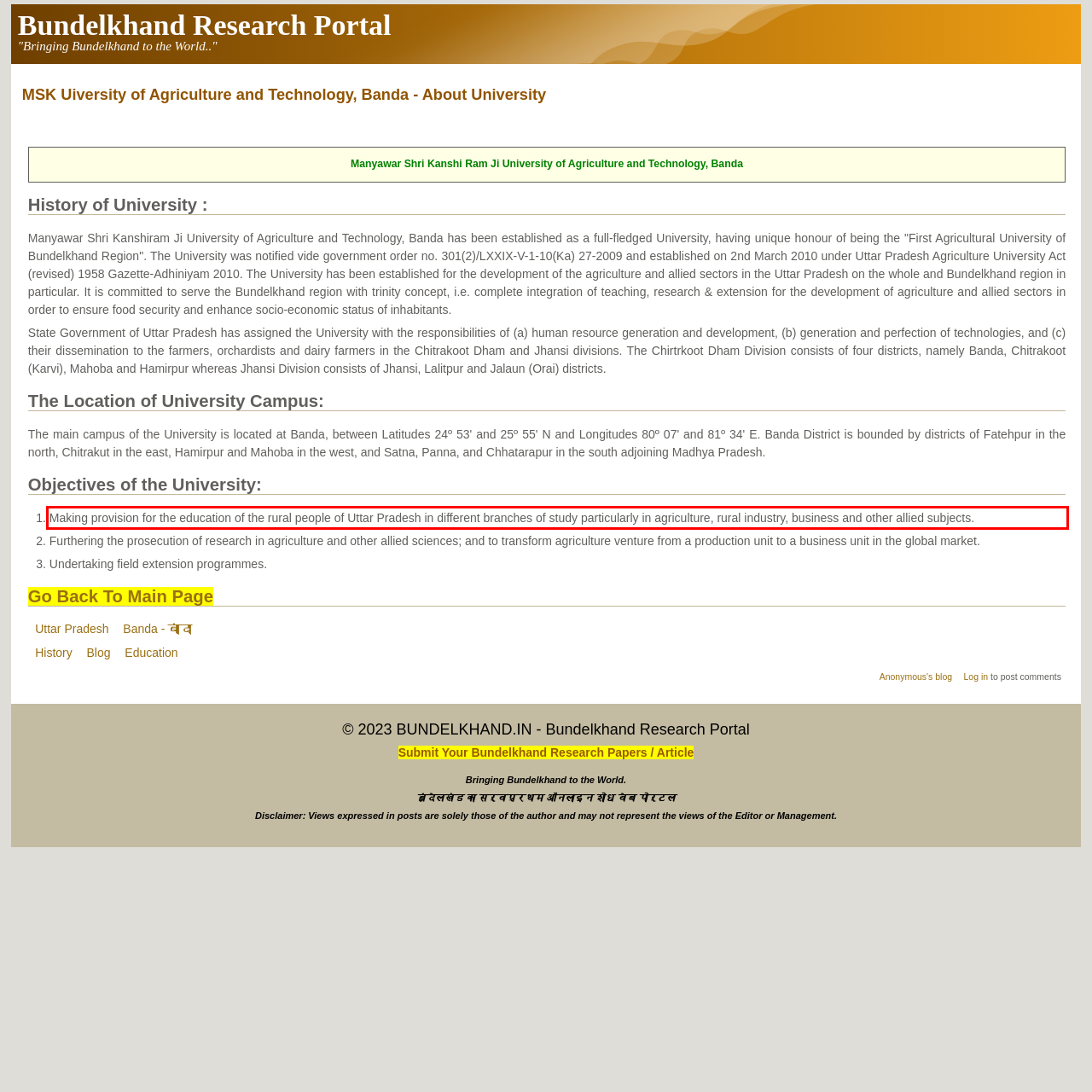You are provided with a screenshot of a webpage that includes a red bounding box. Extract and generate the text content found within the red bounding box.

Making provision for the education of the rural people of Uttar Pradesh in different branches of study particularly in agriculture, rural industry, business and other allied subjects.